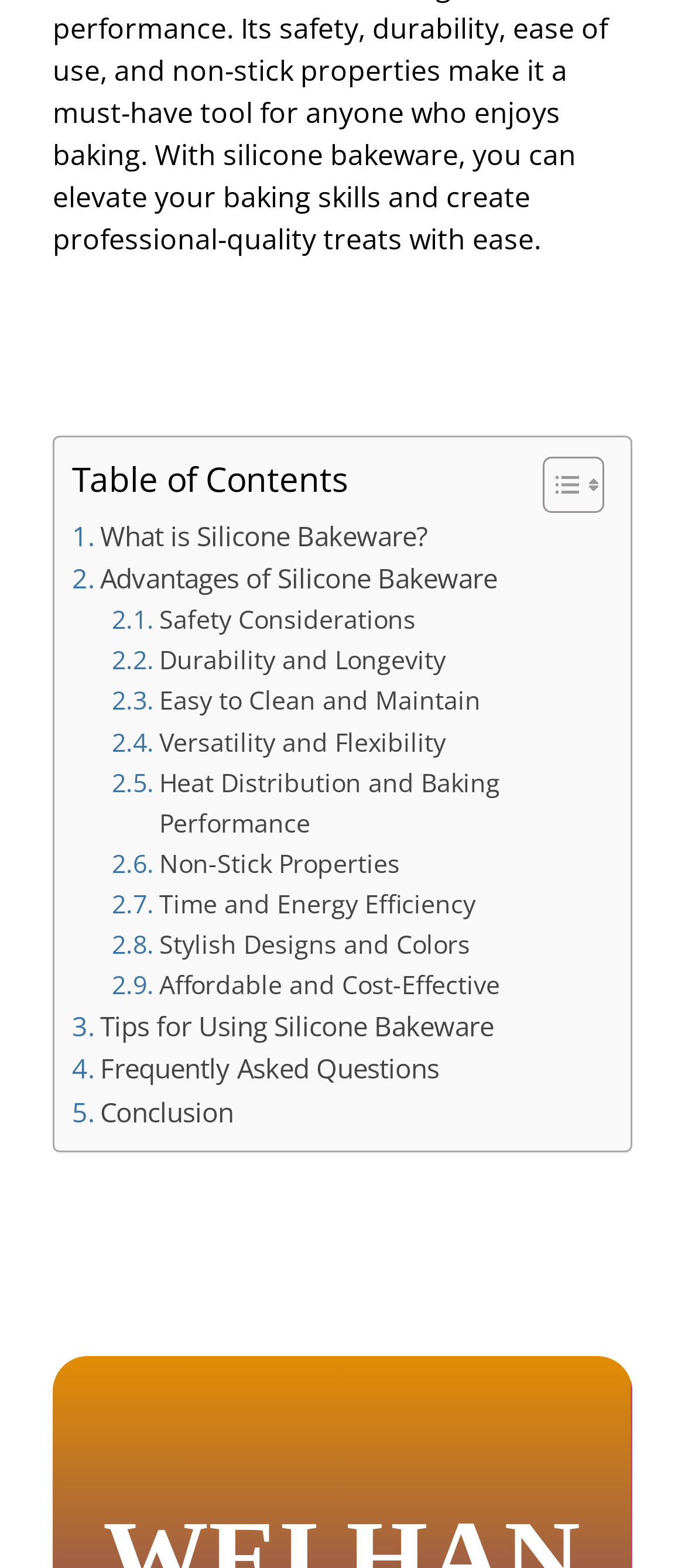Please answer the following question using a single word or phrase: 
What is the topic of the webpage?

Silicone Bakeware